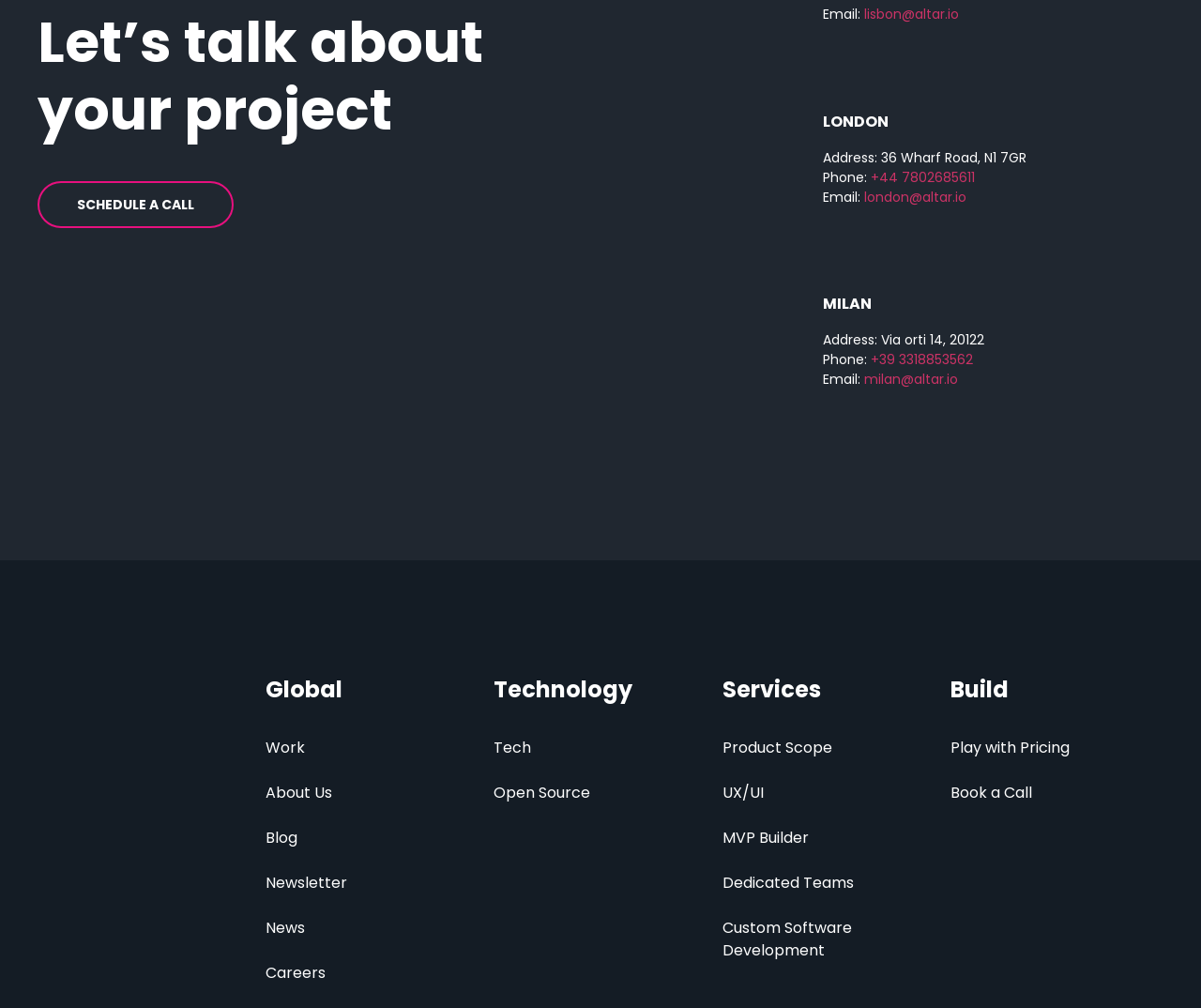Answer the question with a brief word or phrase:
What is the purpose of the 'SCHEDULE A CALL' link?

To schedule a call